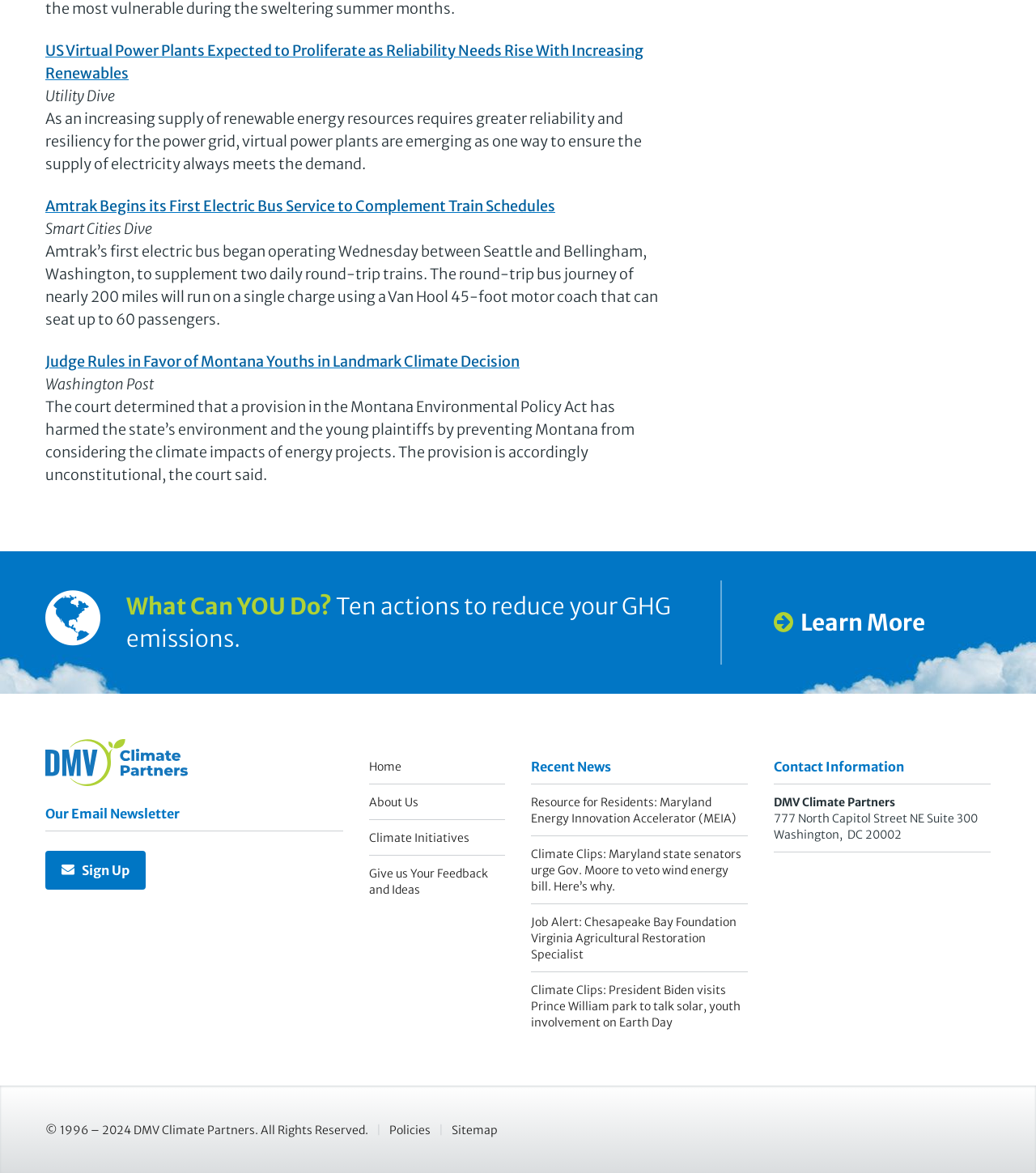Locate the bounding box coordinates of the item that should be clicked to fulfill the instruction: "Read about US Virtual Power Plants".

[0.044, 0.035, 0.621, 0.07]